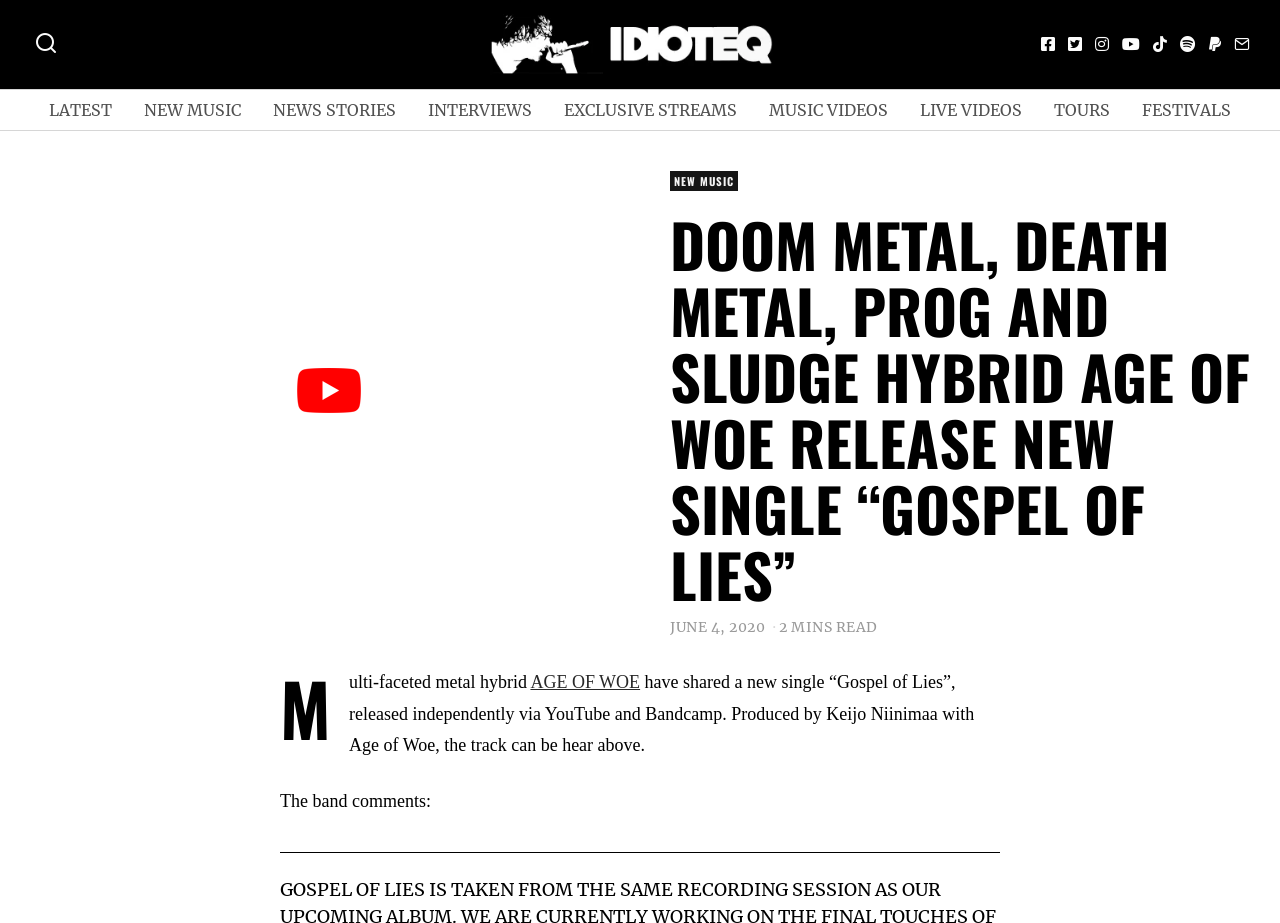Can you give a comprehensive explanation to the question given the content of the image?
Where can the new single 'Gospel of Lies' be heard?

According to the webpage, the text 'the track can be hear above' suggests that the new single 'Gospel of Lies' can be heard above, likely referring to an embedded audio player or a link to the song.